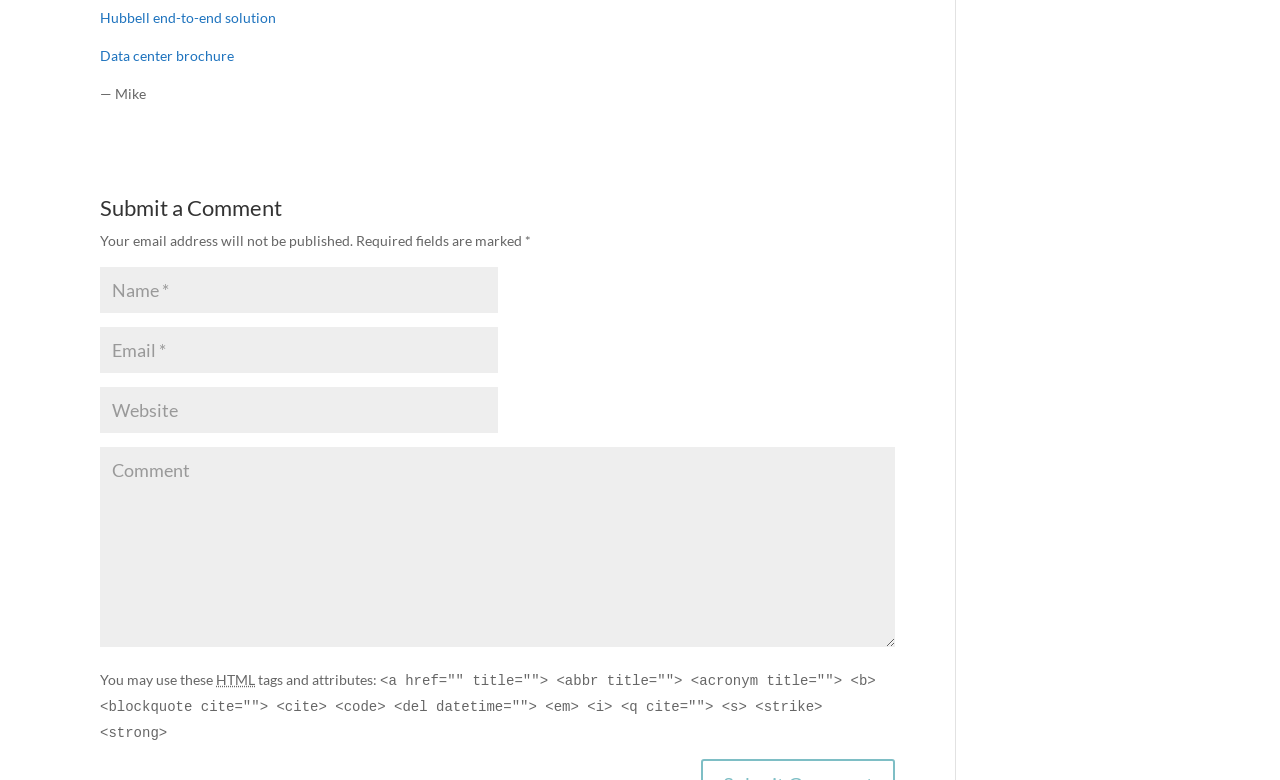What is the purpose of the form?
Please provide a detailed and thorough answer to the question.

The purpose of the form can be determined by looking at the heading 'Submit a Comment' which is located at the top of the form. This heading indicates that the form is used to submit a comment.